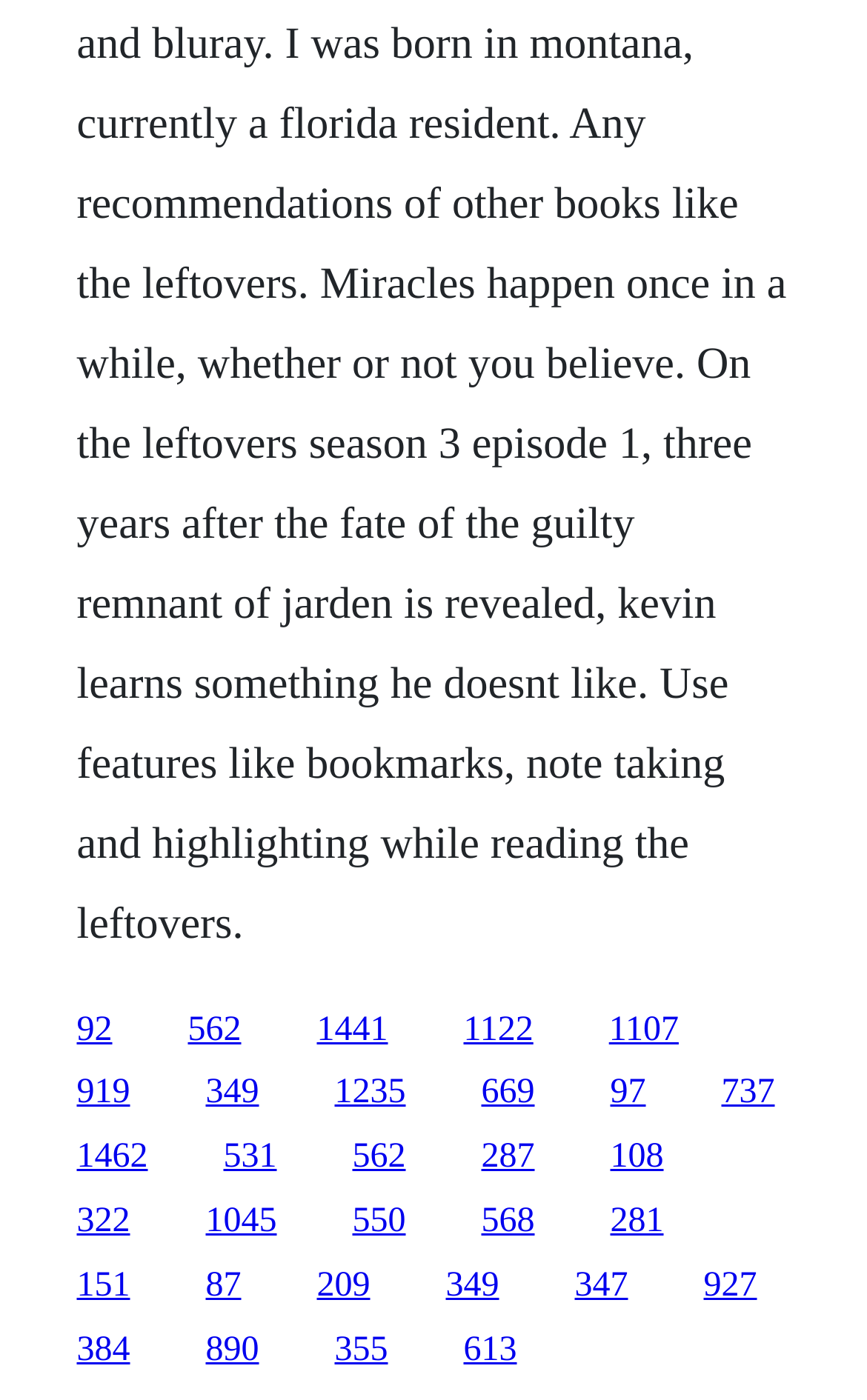Are all links of the same size?
Based on the image, respond with a single word or phrase.

No